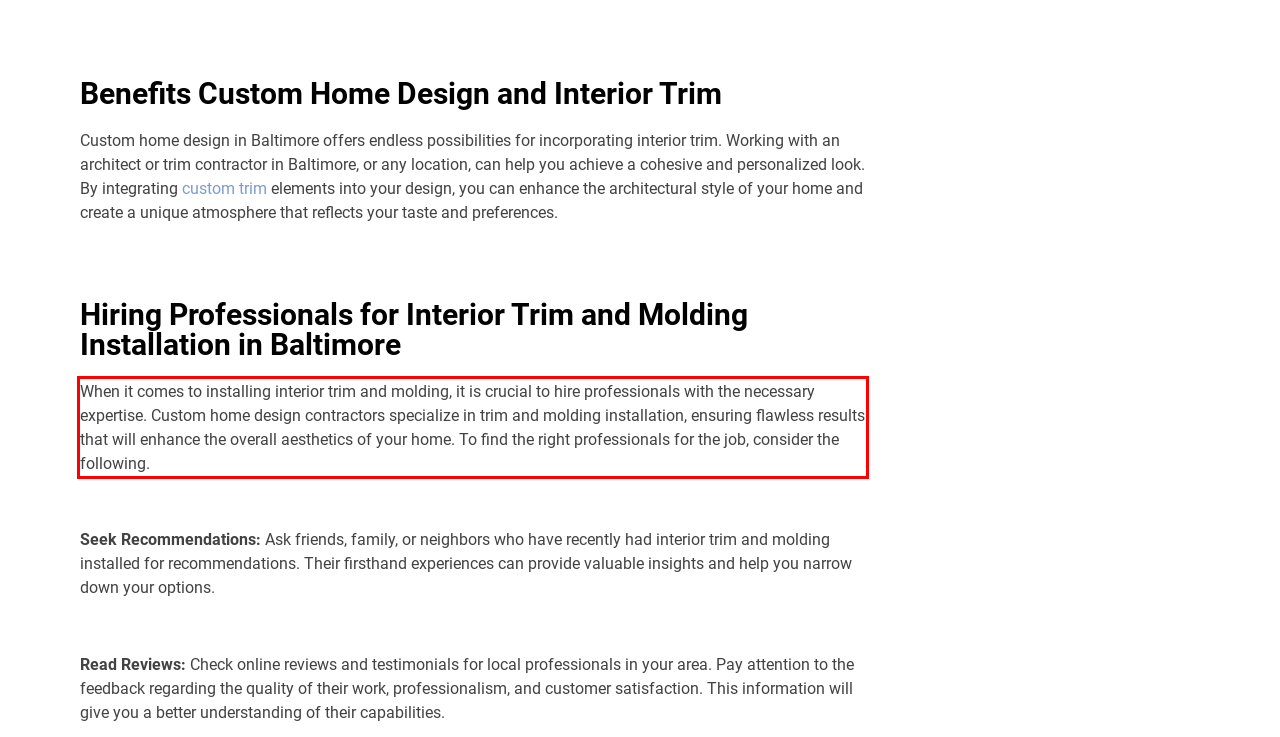Identify the text inside the red bounding box in the provided webpage screenshot and transcribe it.

When it comes to installing interior trim and molding, it is crucial to hire professionals with the necessary expertise. Custom home design contractors specialize in trim and molding installation, ensuring flawless results that will enhance the overall aesthetics of your home. To find the right professionals for the job, consider the following.